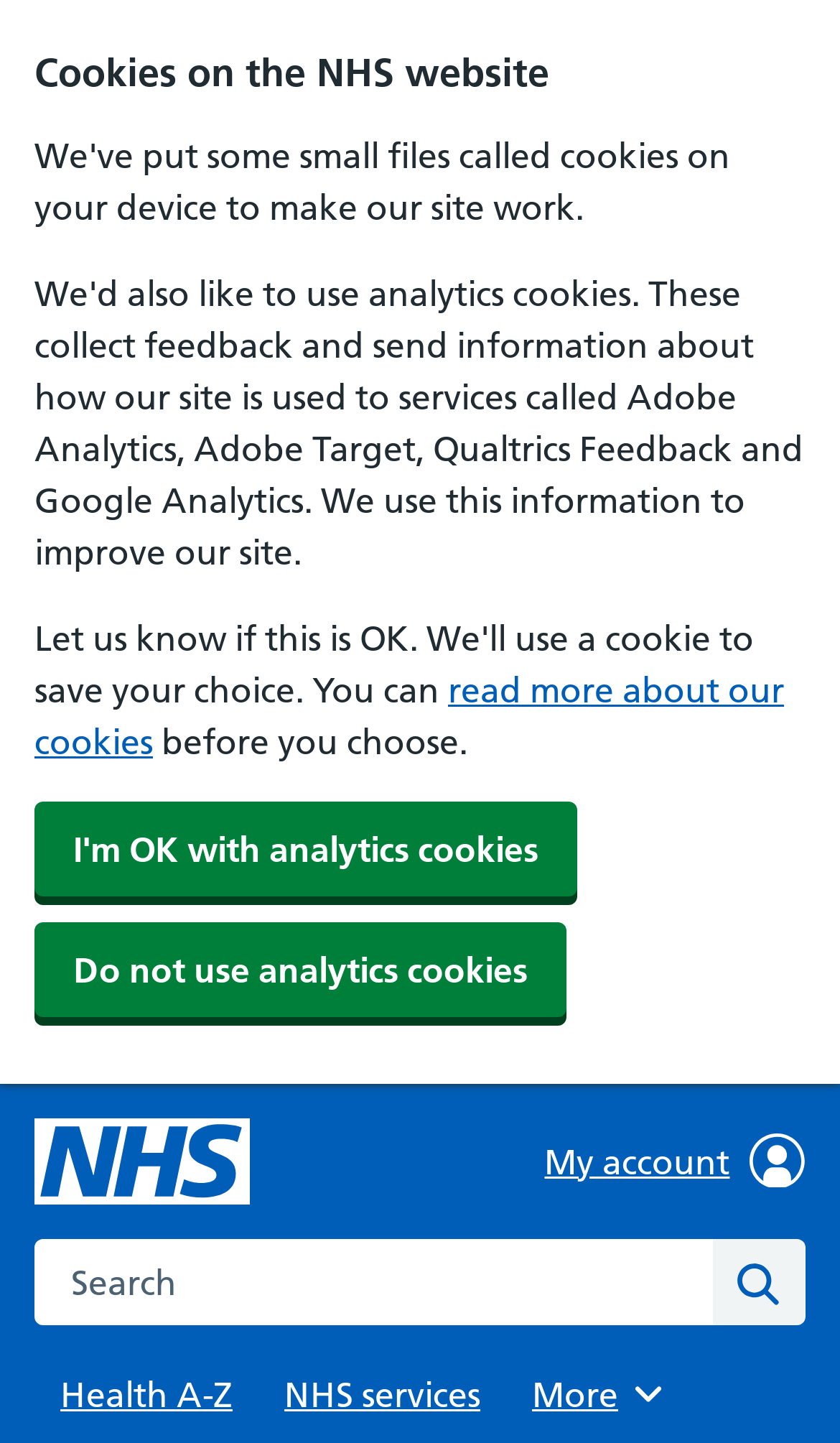From the given element description: "aria-describedby="search-field__assistiveHint" name="q" placeholder="Search"", find the bounding box for the UI element. Provide the coordinates as four float numbers between 0 and 1, in the order [left, top, right, bottom].

[0.041, 0.859, 0.849, 0.919]